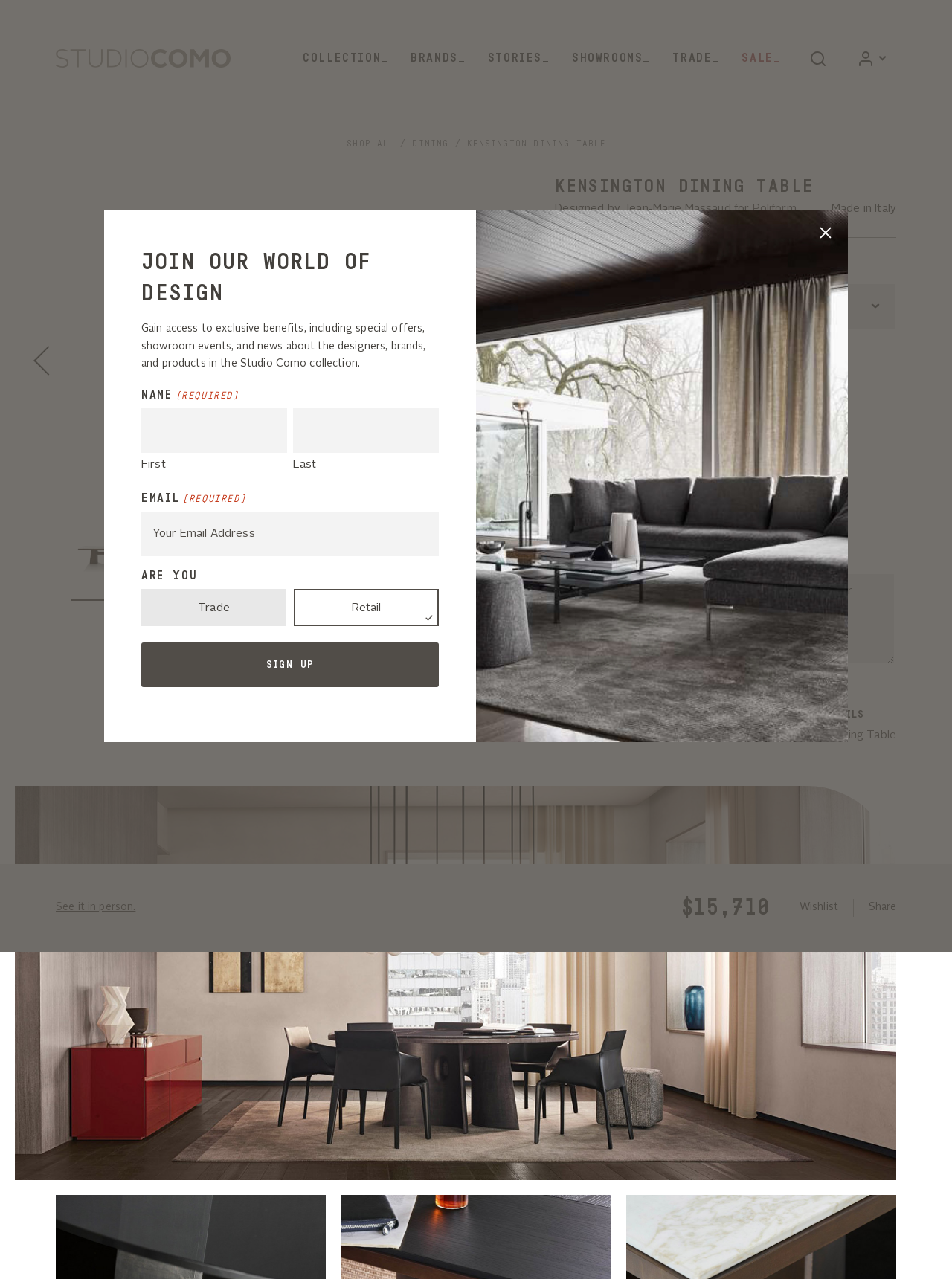Using the description: "Brands", identify the bounding box of the corresponding UI element in the screenshot.

[0.416, 0.029, 0.497, 0.062]